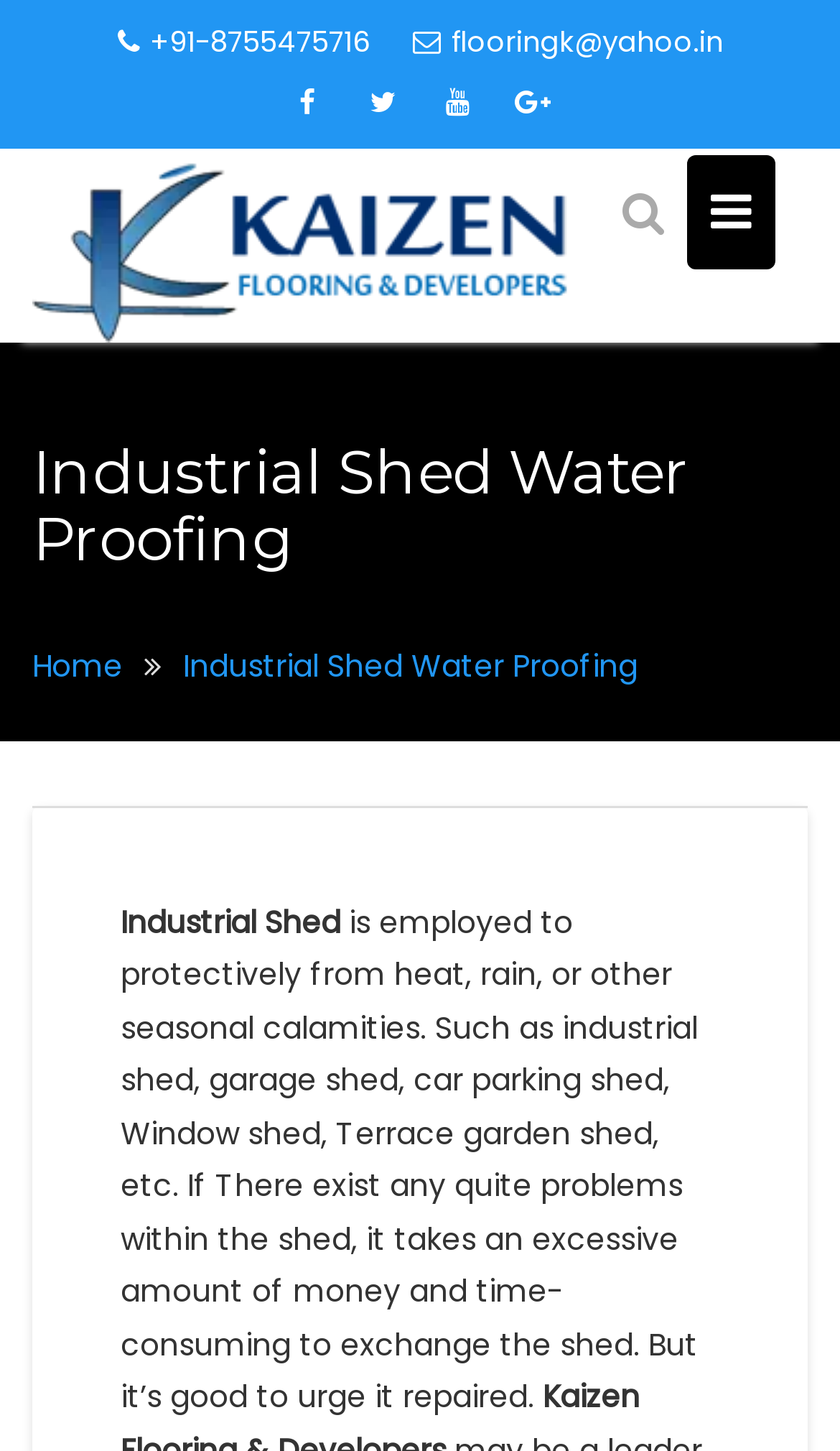What is the phone number on the webpage?
Using the image, provide a detailed and thorough answer to the question.

I found the phone number by looking at the link element with the OCR text '+91-8755475716' located at the top of the webpage.